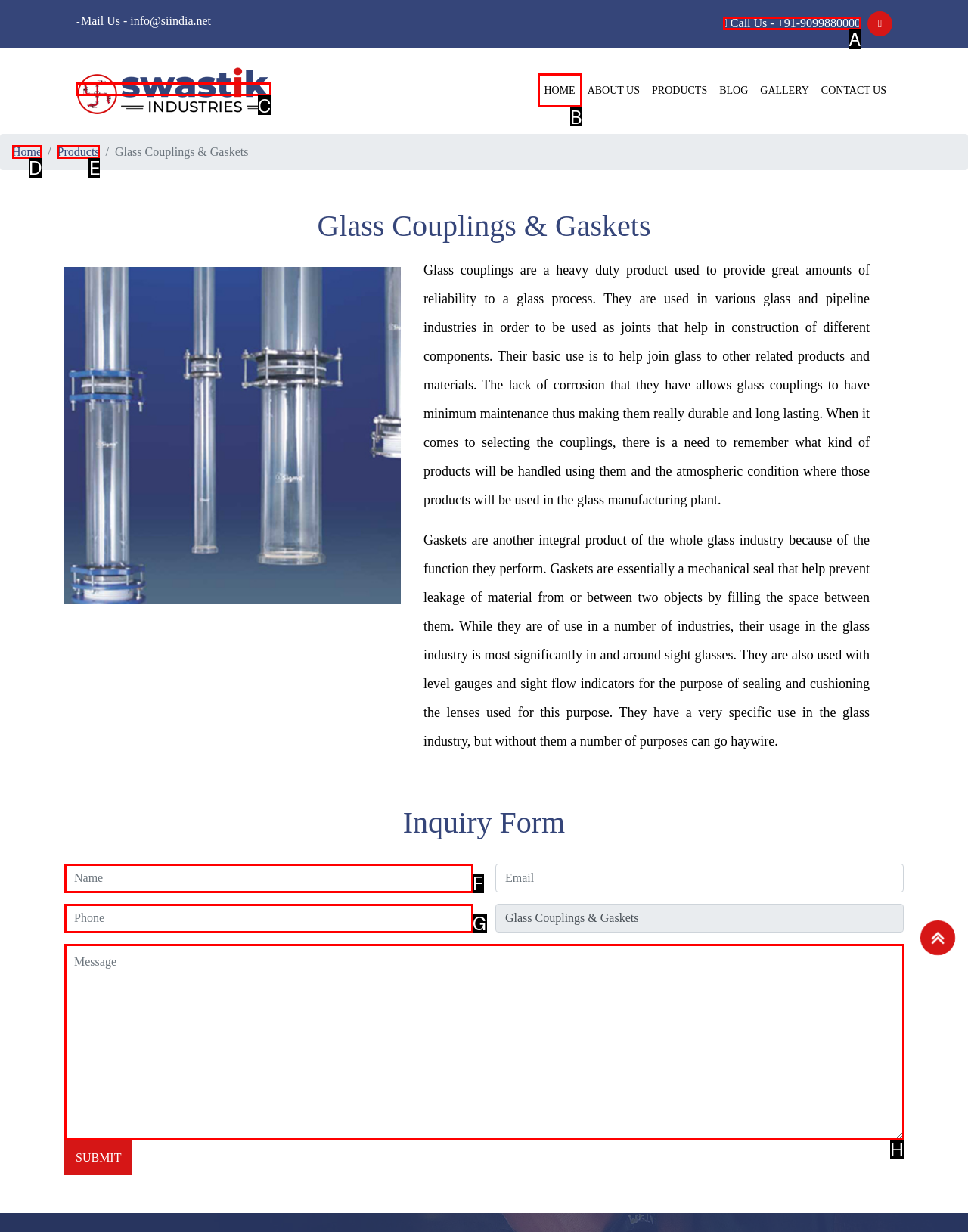Select the letter of the UI element you need to click on to fulfill this task: Click the 'HOME' link. Write down the letter only.

B